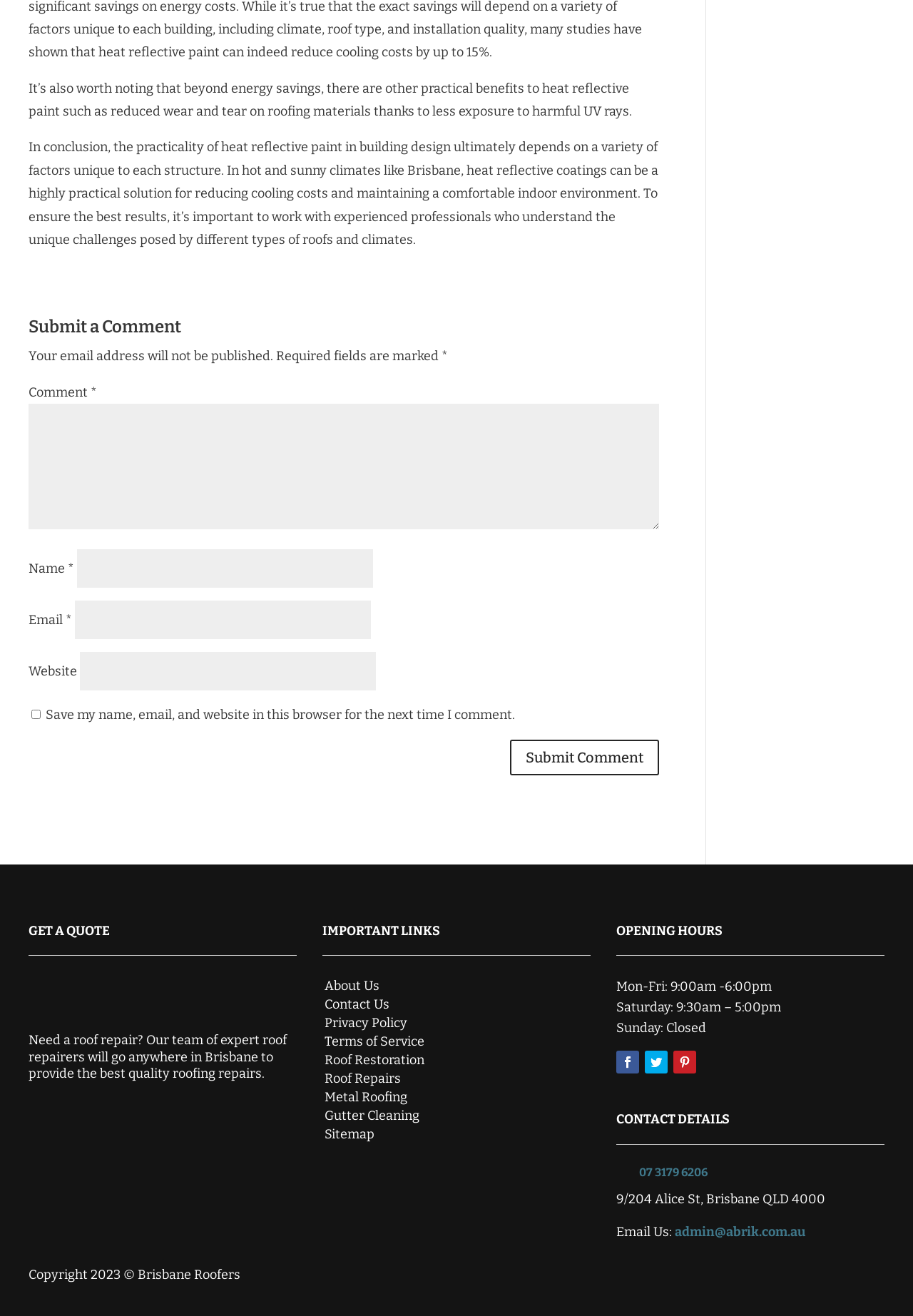What is the bounding box coordinate of the 'Submit a Comment' heading? Based on the image, give a response in one word or a short phrase.

[0.031, 0.241, 0.721, 0.262]